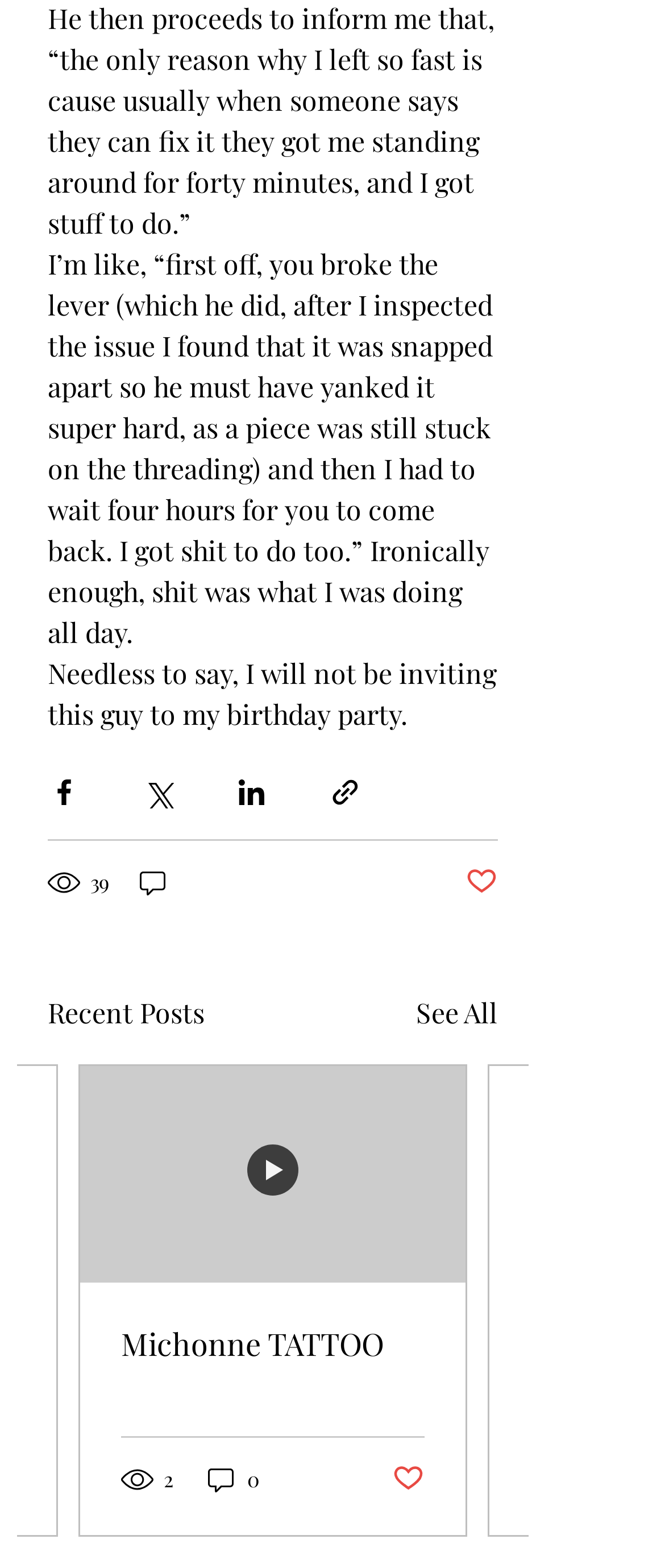Please identify the bounding box coordinates of the element I need to click to follow this instruction: "Browse films by genre: Action".

None